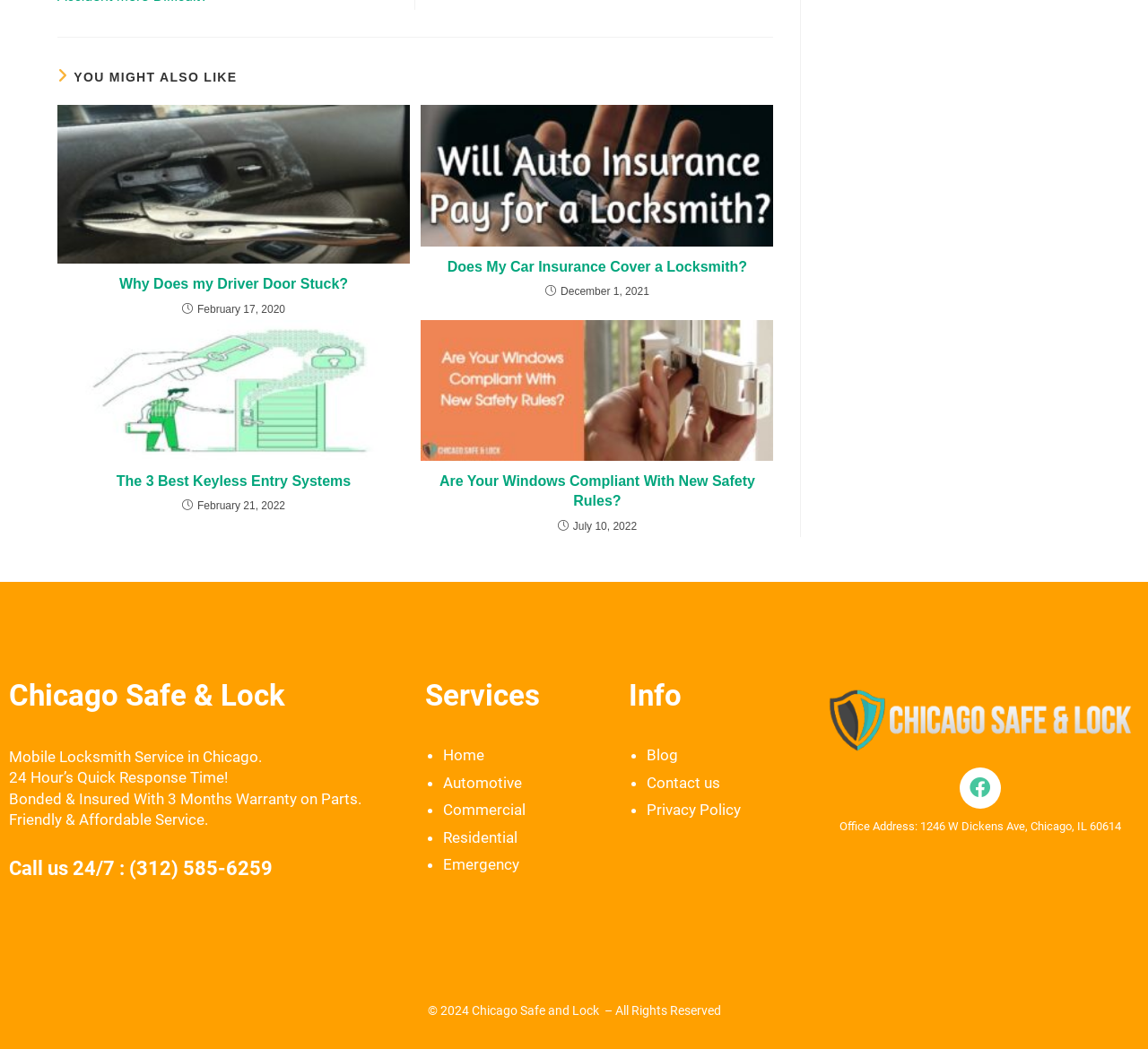What is the address of the locksmith service? Using the information from the screenshot, answer with a single word or phrase.

1246 W Dickens Ave, Chicago, IL 60614